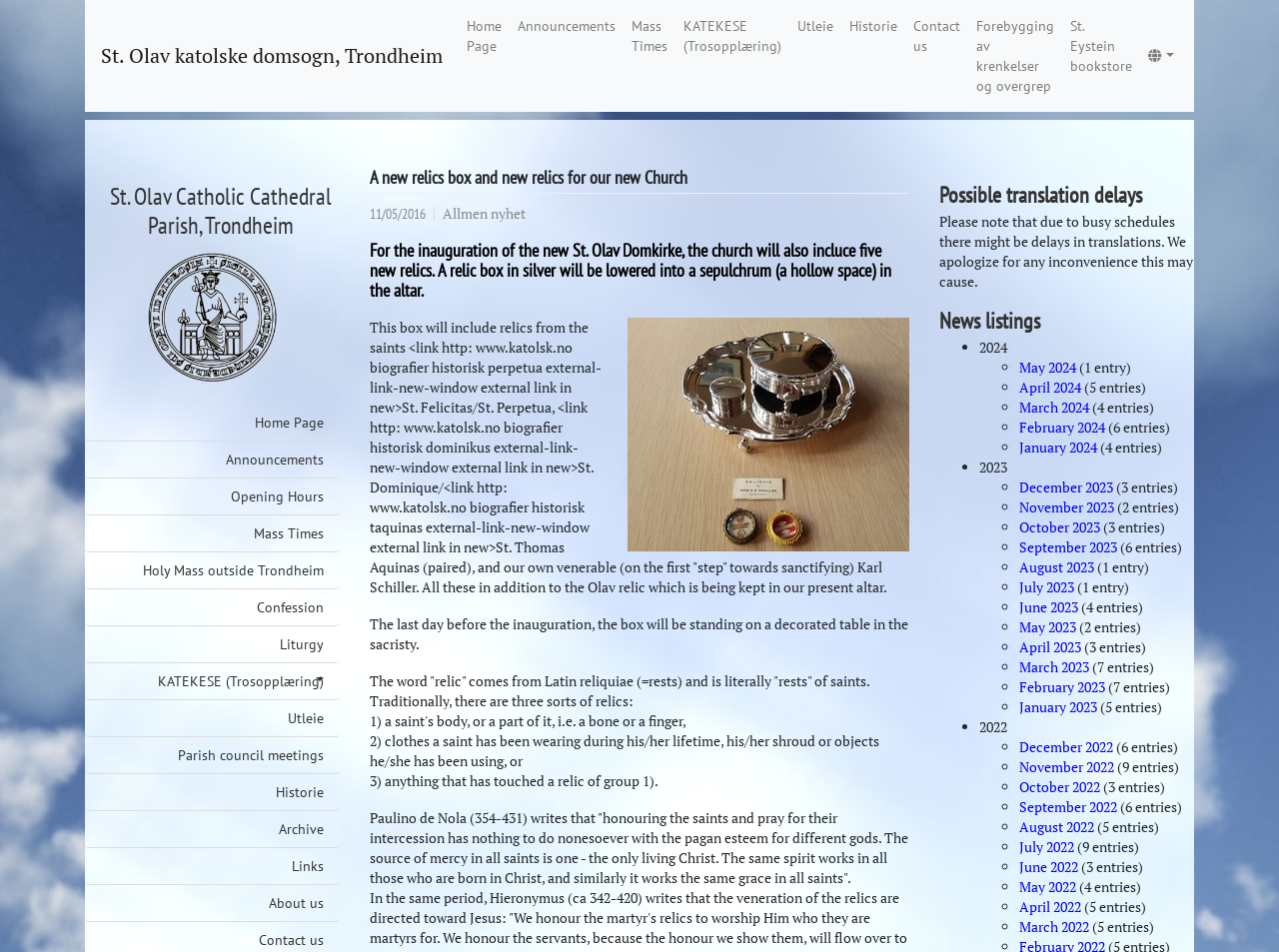Identify the coordinates of the bounding box for the element described below: "Forebygging av krenkelser og overgrep". Return the coordinates as four float numbers between 0 and 1: [left, top, right, bottom].

[0.757, 0.008, 0.83, 0.109]